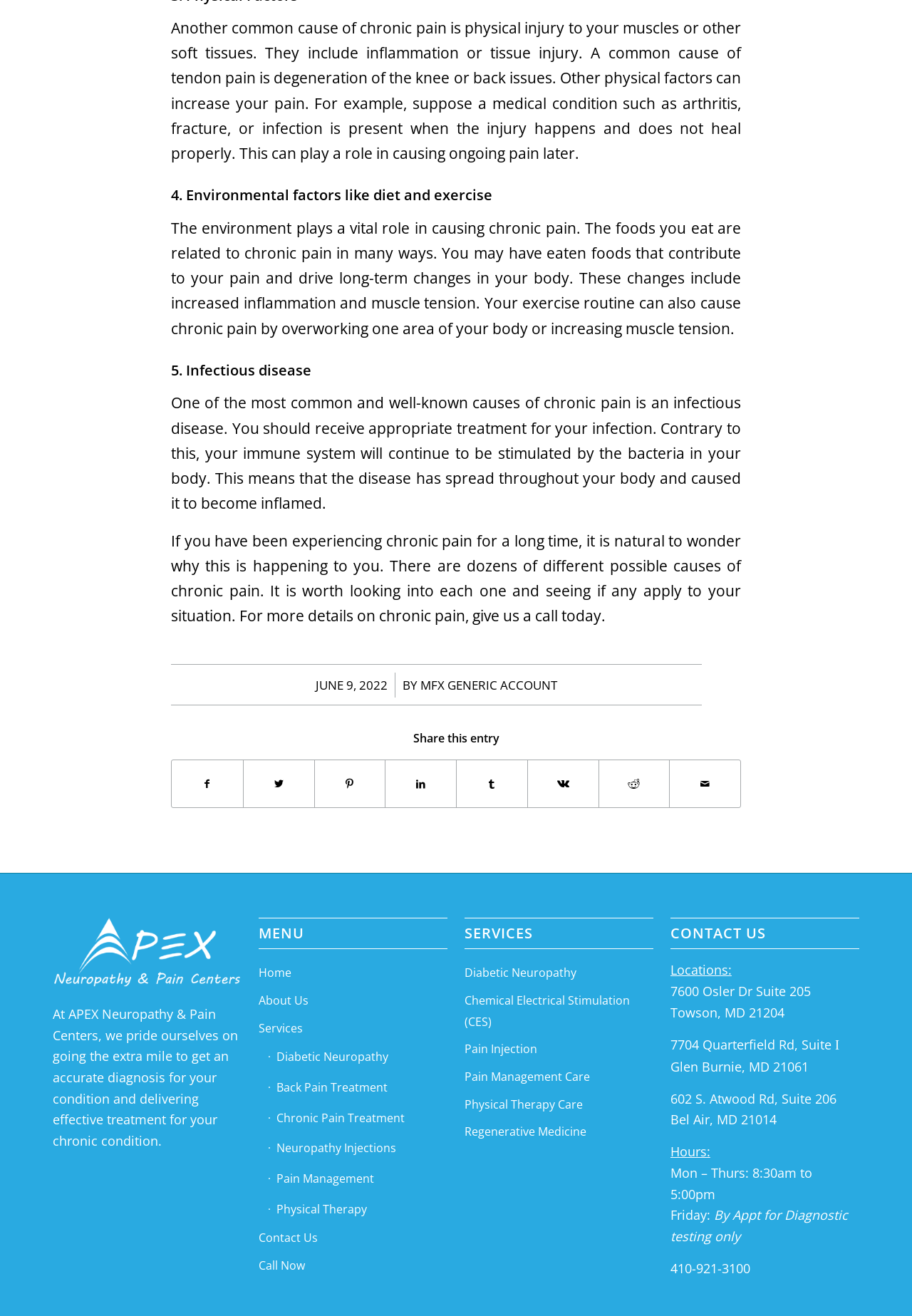What are the possible causes of chronic pain?
Answer the question with a thorough and detailed explanation.

The webpage lists several possible causes of chronic pain, including physical injury to muscles or soft tissues, environmental factors such as diet and exercise, and infectious diseases. These causes are mentioned in the static text elements with IDs 203, 205, and 207.